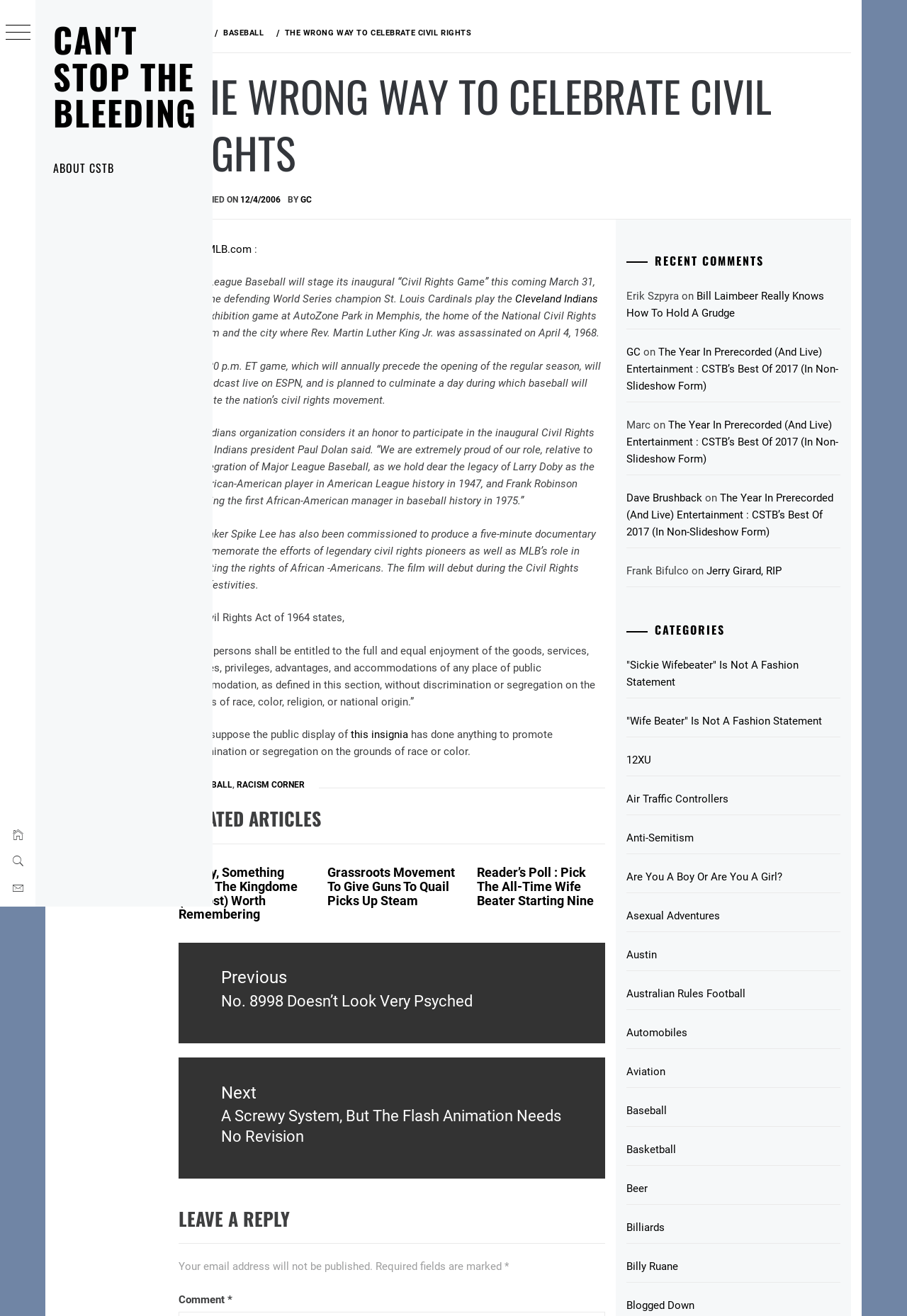Craft a detailed narrative of the webpage's structure and content.

This webpage appears to be a blog post titled "The Wrong Way To Celebrate Civil Rights – Can't Stop The Bleeding". The page has a navigation menu at the top with links to "HOME", "BASEBALL", and "THE WRONG WAY TO CELEBRATE CIVIL RIGHTS". Below the navigation menu, there is a heading with the title of the blog post.

The main content of the page is an article discussing the inaugural "Civil Rights Game" to be held by Major League Baseball. The article includes several paragraphs of text, with links to other articles and websites scattered throughout. There are also quotes from individuals, including Indians president Paul Dolan, and a mention of a documentary film to be produced by Spike Lee.

To the right of the main content, there is a sidebar with links to related articles, including "Finally, Something About The Kingdome (Almost) Worth Remembering", "Grassroots Movement To Give Guns To Quail Picks Up Steam", and "Reader’s Poll : Pick The All-Time Wife Beater Starting Nine".

At the bottom of the page, there is a footer section with links to categories, including "Baseball", "Racism Corner", and others. There is also a section for recent comments, with links to other articles and comments from users.

Throughout the page, there are various UI elements, including links, headings, and static text, which are arranged in a hierarchical structure. The overall layout of the page is dense, with a lot of text and links packed into a relatively small space.